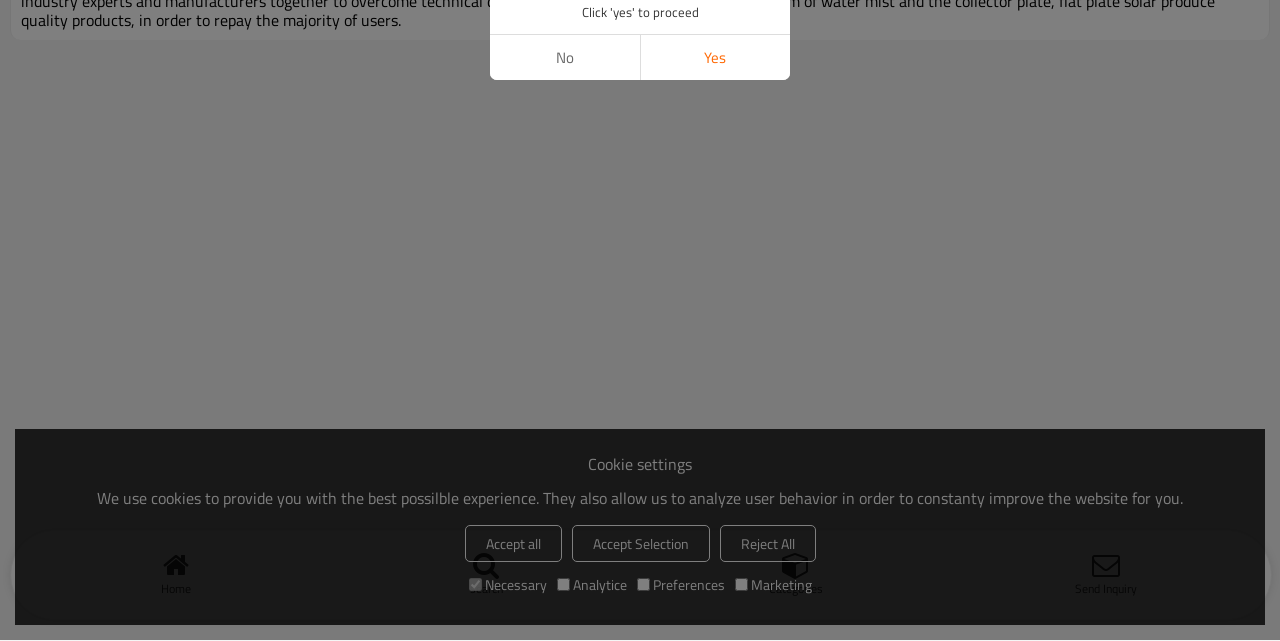For the following element description, predict the bounding box coordinates in the format (top-left x, top-left y, bottom-right x, bottom-right y). All values should be floating point numbers between 0 and 1. Description: No

[0.383, 0.055, 0.5, 0.125]